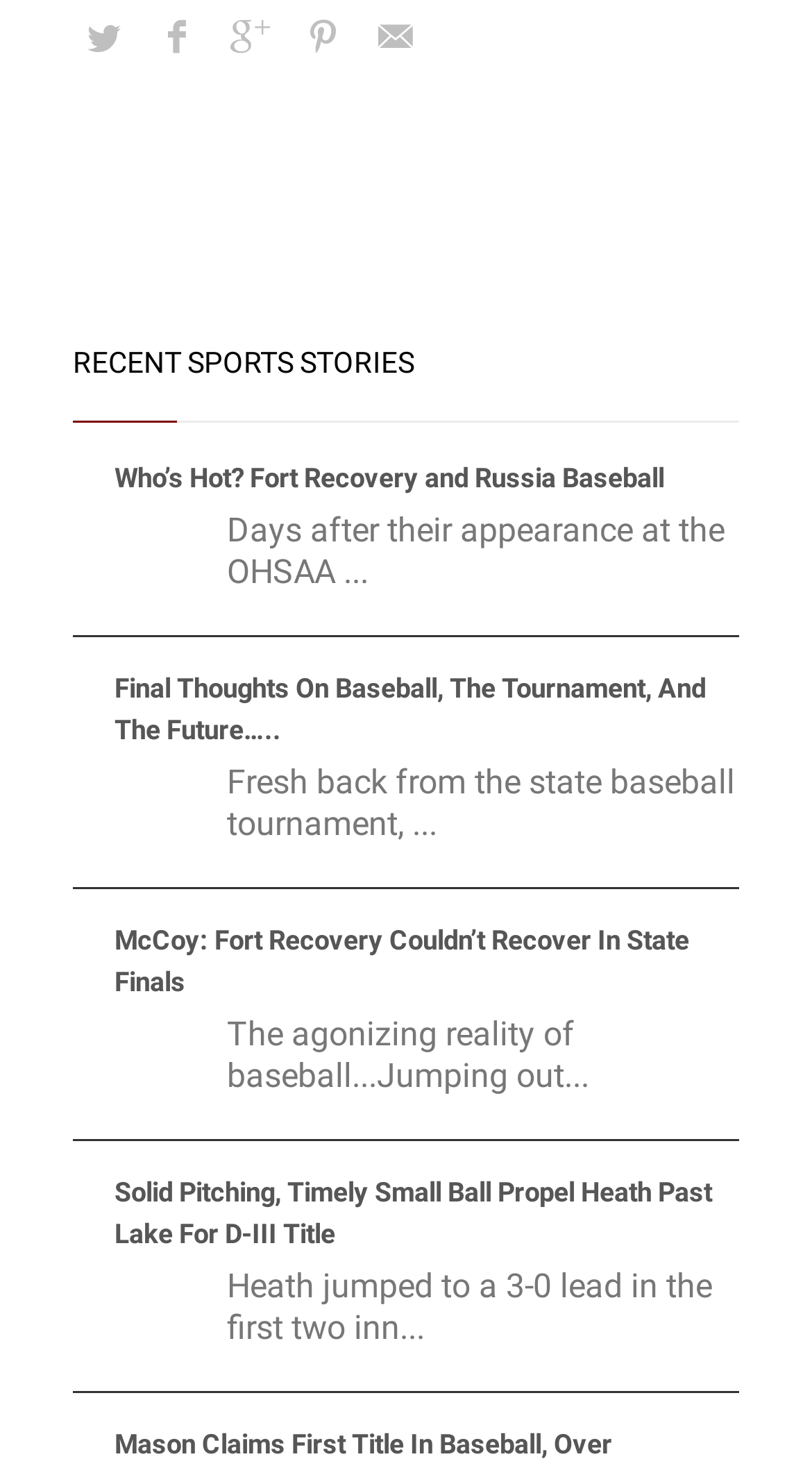Please identify the bounding box coordinates of the clickable element to fulfill the following instruction: "explore the story about Solid Pitching, Timely Small Ball Propel Heath Past Lake For D-III Title". The coordinates should be four float numbers between 0 and 1, i.e., [left, top, right, bottom].

[0.141, 0.806, 0.877, 0.856]